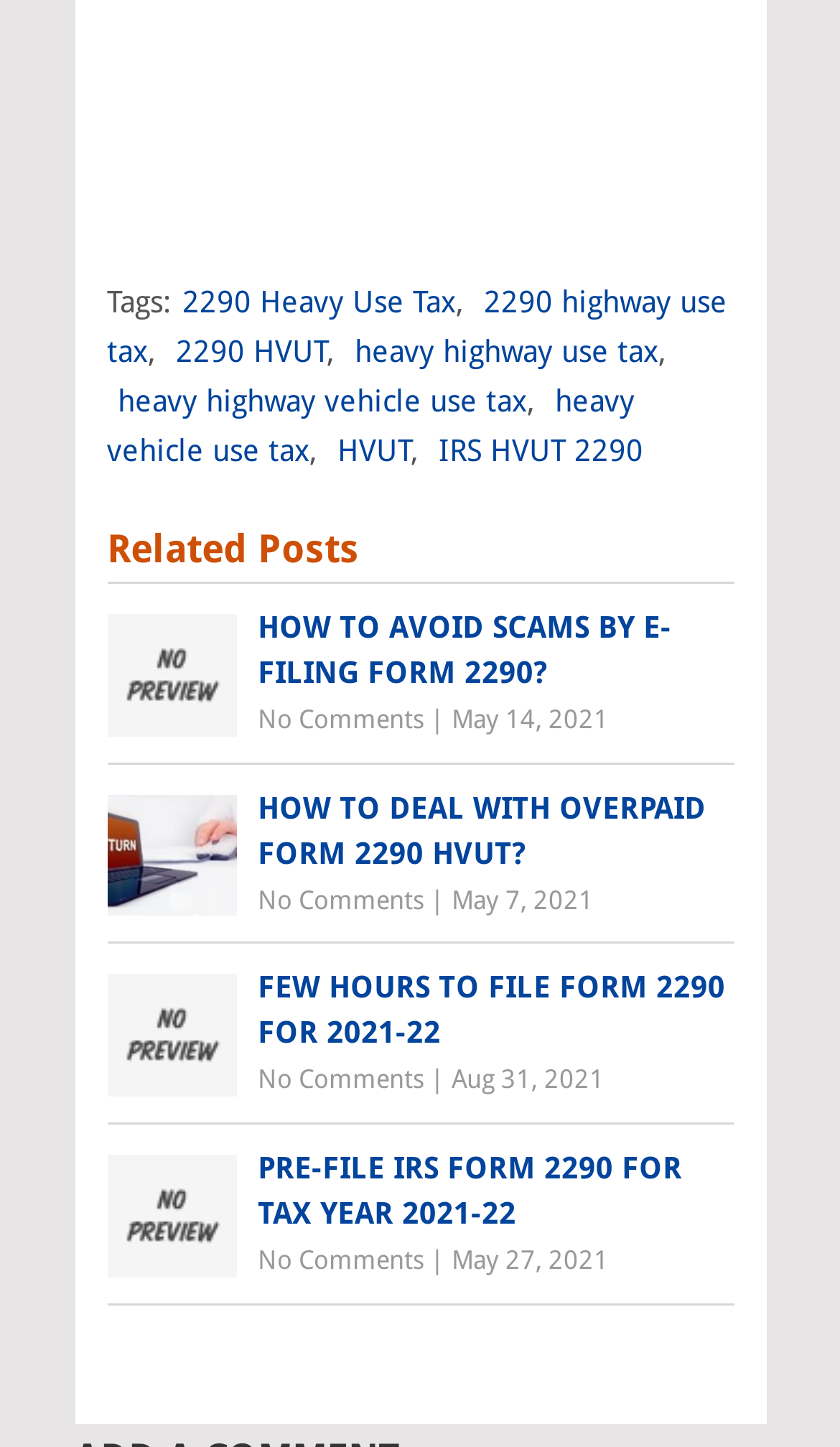What is the purpose of the links on the webpage?
Kindly offer a detailed explanation using the data available in the image.

The links on the webpage seem to be related to each other, as they all appear to be blog posts or articles about Form 2290. The links have titles such as 'How to Avoid Scams by e-filing Form 2290?' and 'Pre-file IRS Form 2290 for Tax Year 2021-22', which suggest that they are providing information or guidance on filing Form 2290.